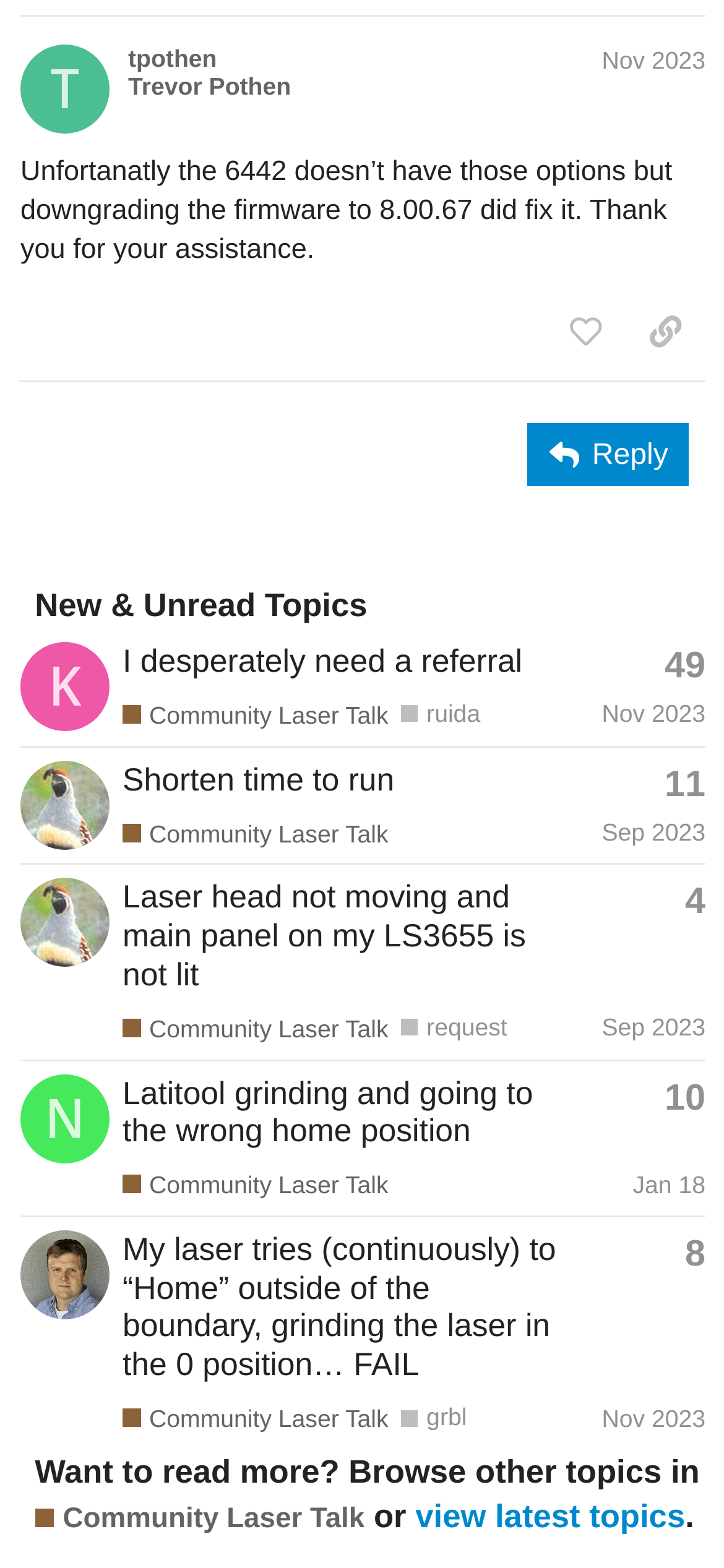How many replies does the post 'Laser head not moving and main panel on my LS3655 is not lit' have?
Refer to the image and provide a detailed answer to the question.

I found the post 'Laser head not moving and main panel on my LS3655 is not lit' and saw that it has 4 replies.